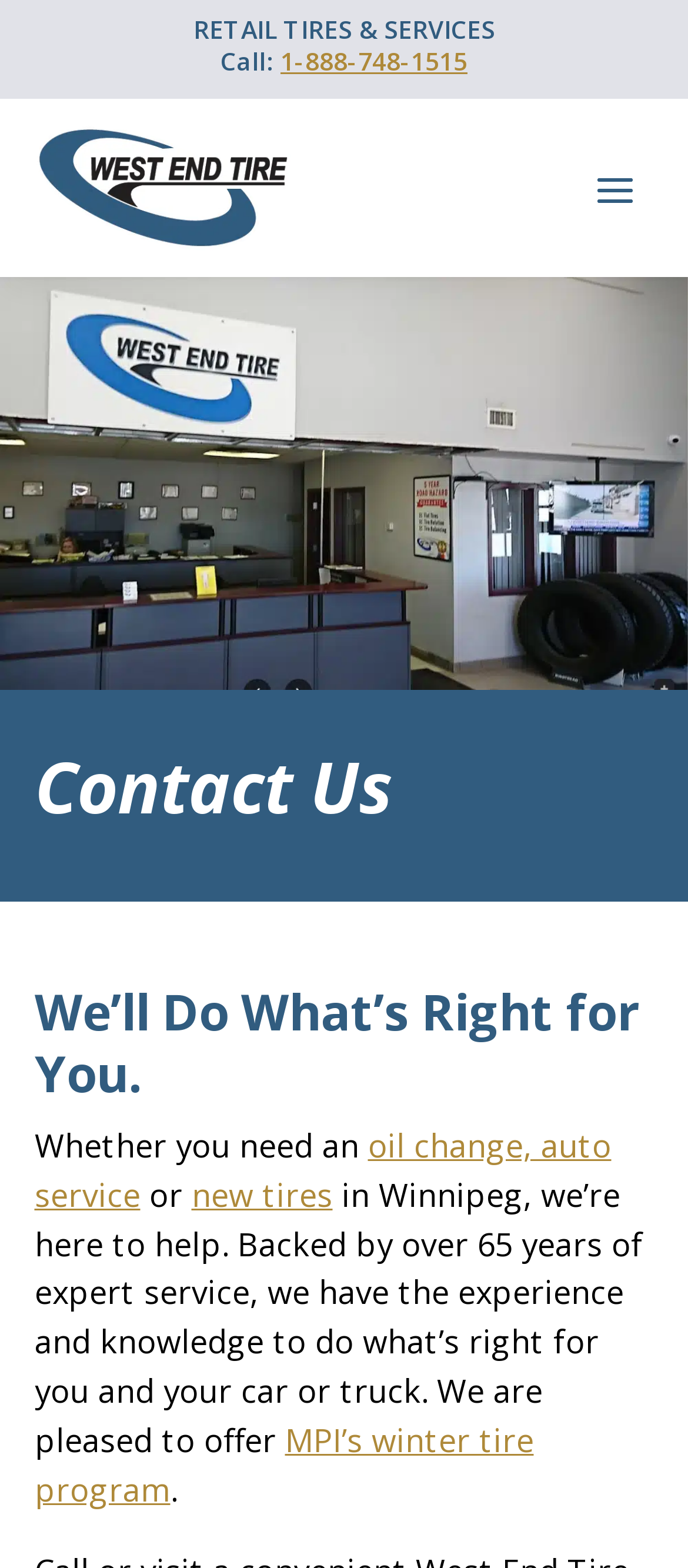Give a concise answer of one word or phrase to the question: 
What is the phone number to call?

1-888-748-1515